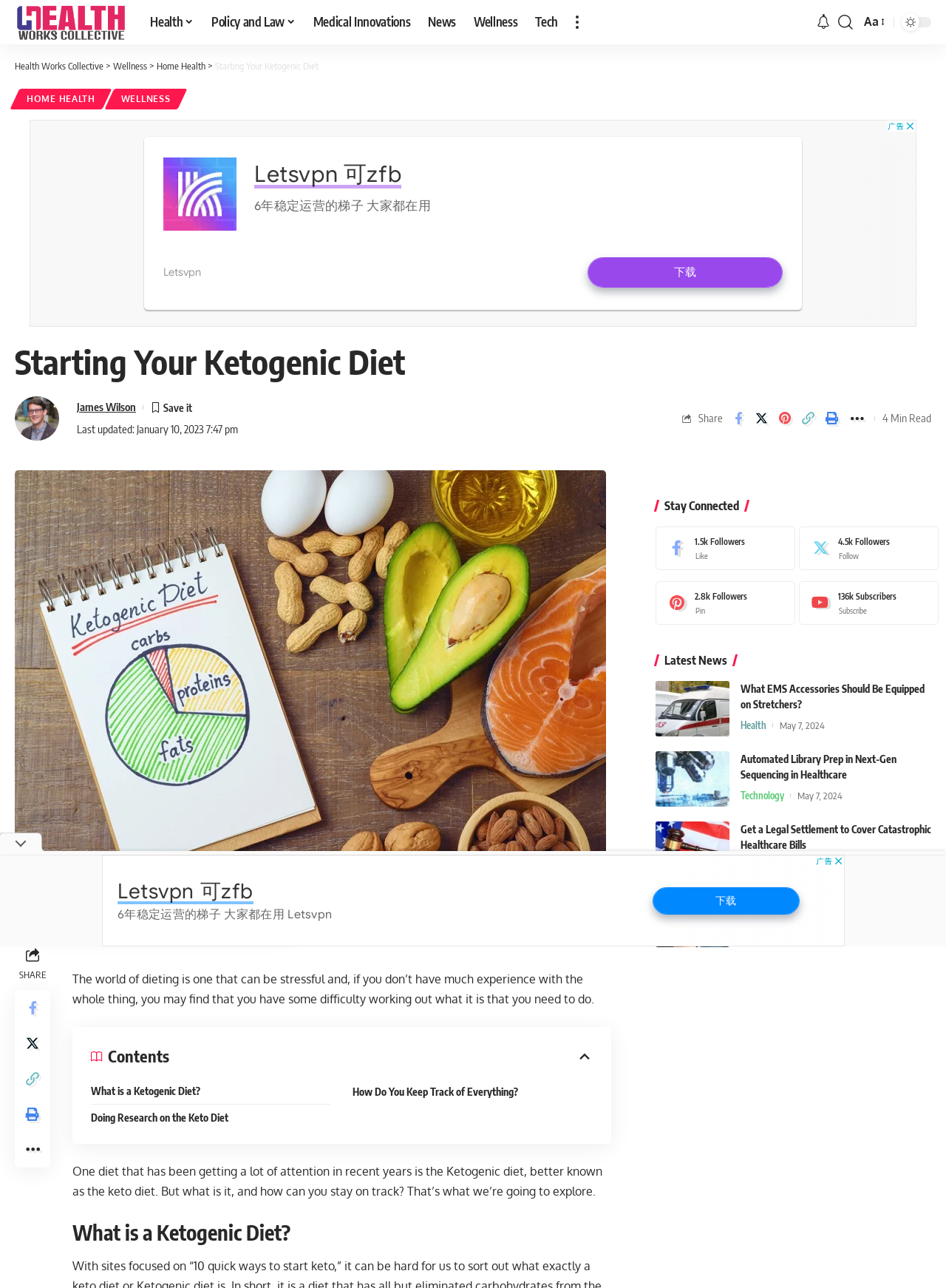How long does it take to read the article?
Answer the question with a thorough and detailed explanation.

The article can be read in 4 minutes, as indicated by the text '4 Min Read' at the bottom of the webpage.